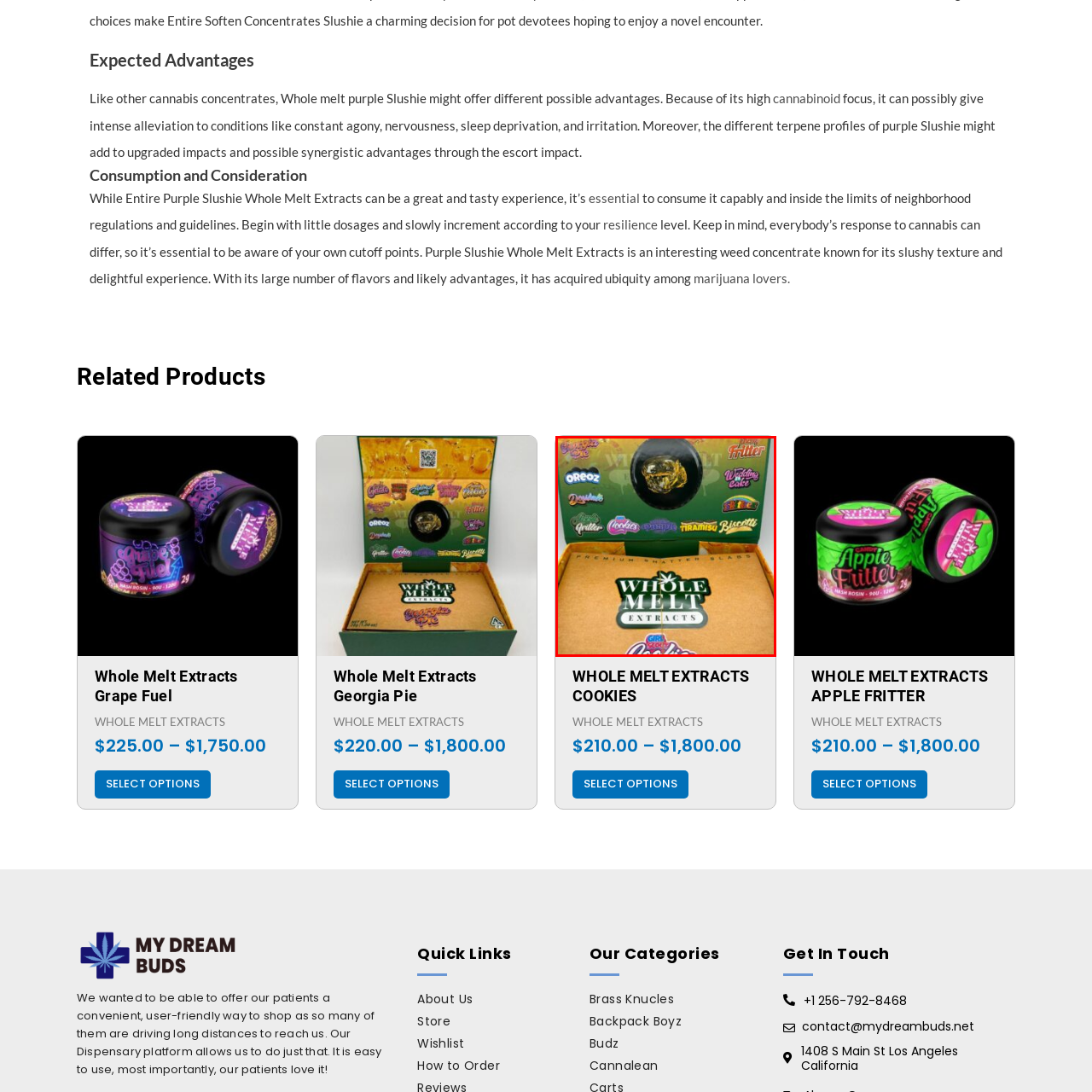Please examine the image highlighted by the red boundary and provide a comprehensive response to the following question based on the visual content: 
What type of product is Whole Melt Extracts?

The answer can be inferred by looking at the various names of cannabis strains, such as 'Georgia Pie', 'Oreo', 'Wedding Cake', and 'Apple Fritter', which are typically associated with cannabis products, and the overall aesthetic of the box, which suggests a fun and innovative approach to cannabis concentrates.